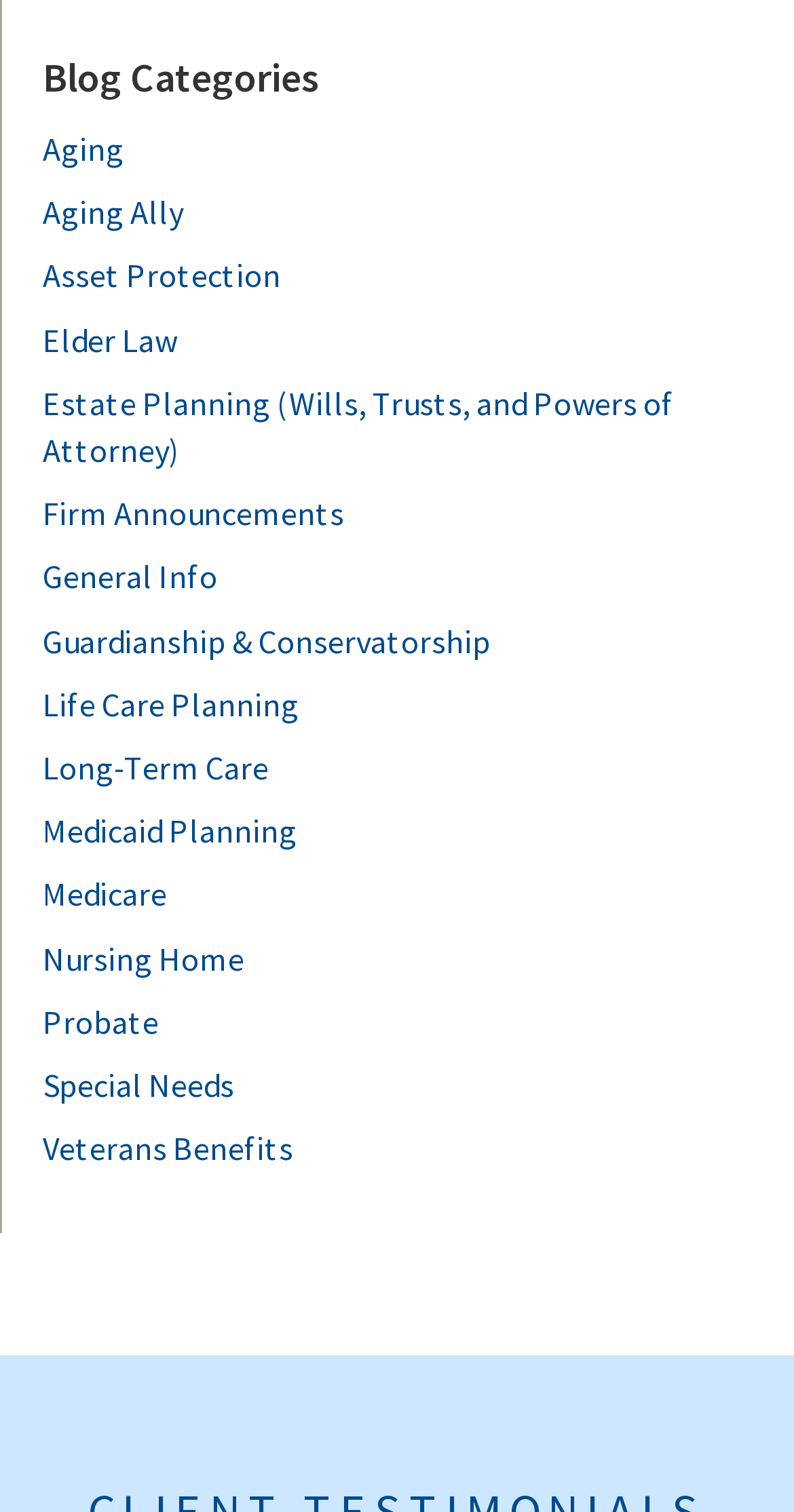Determine the bounding box coordinates for the UI element described. Format the coordinates as (top-left x, top-left y, bottom-right x, bottom-right y) and ensure all values are between 0 and 1. Element description: Guardianship & Conservatorship

[0.054, 0.41, 0.618, 0.437]